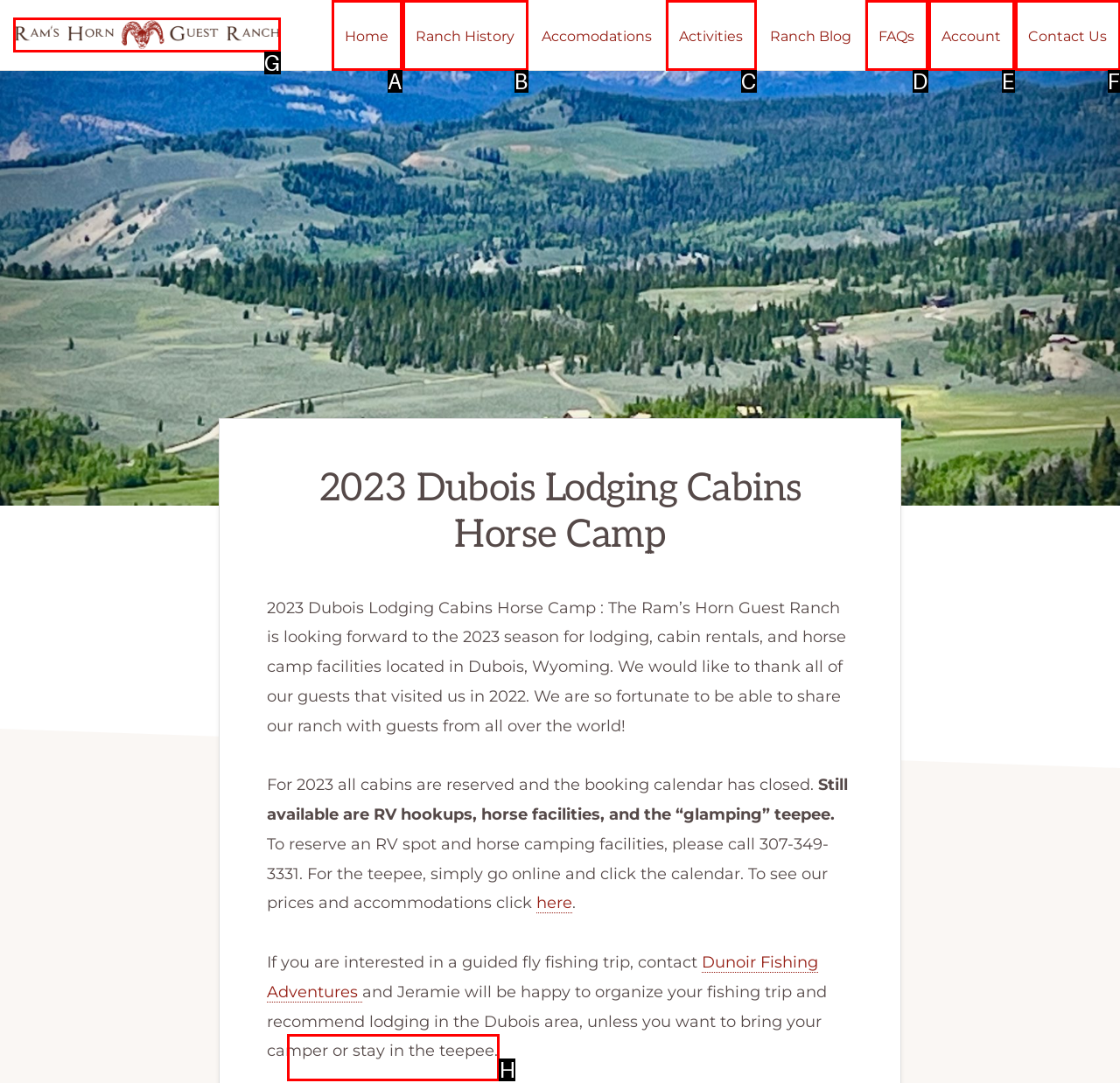Select the letter of the HTML element that best fits the description: Farquahar Street
Answer with the corresponding letter from the provided choices.

None